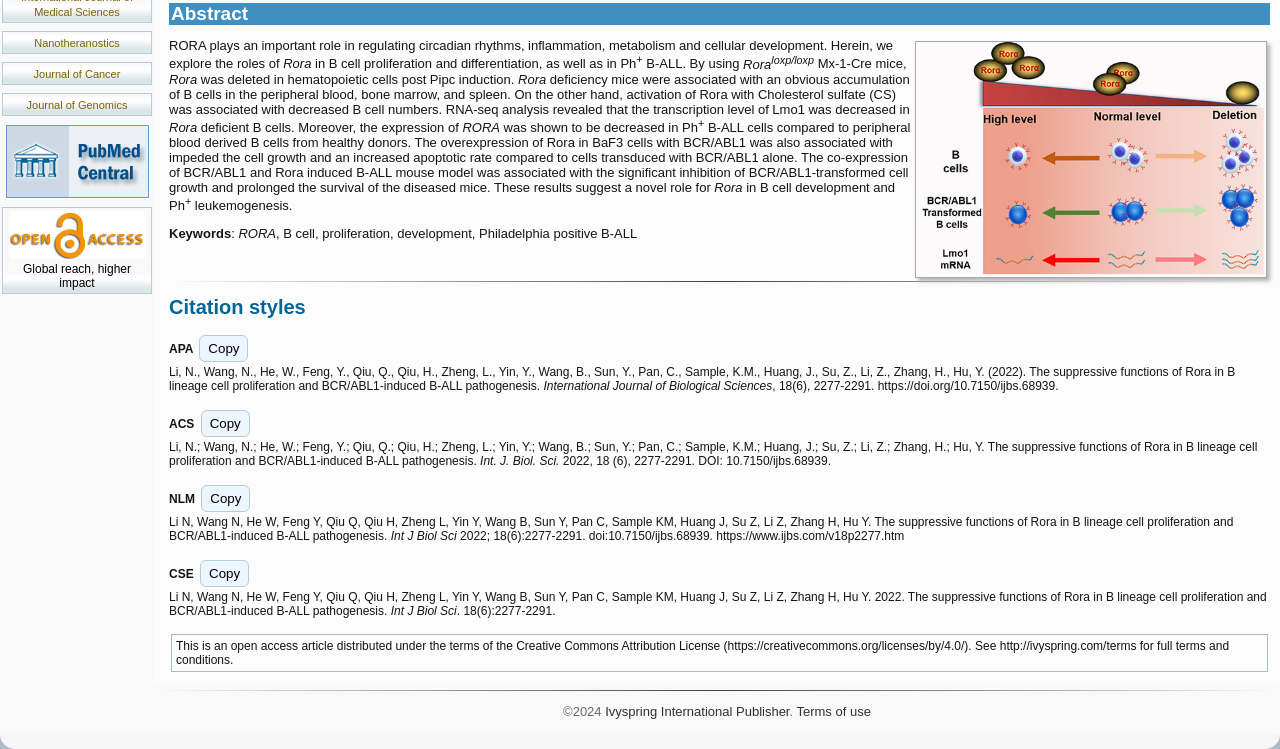Using the description: "parent_node: Theranostics", determine the UI element's bounding box coordinates. Ensure the coordinates are in the format of four float numbers between 0 and 1, i.e., [left, top, right, bottom].

[0.0, 0.166, 0.12, 0.266]